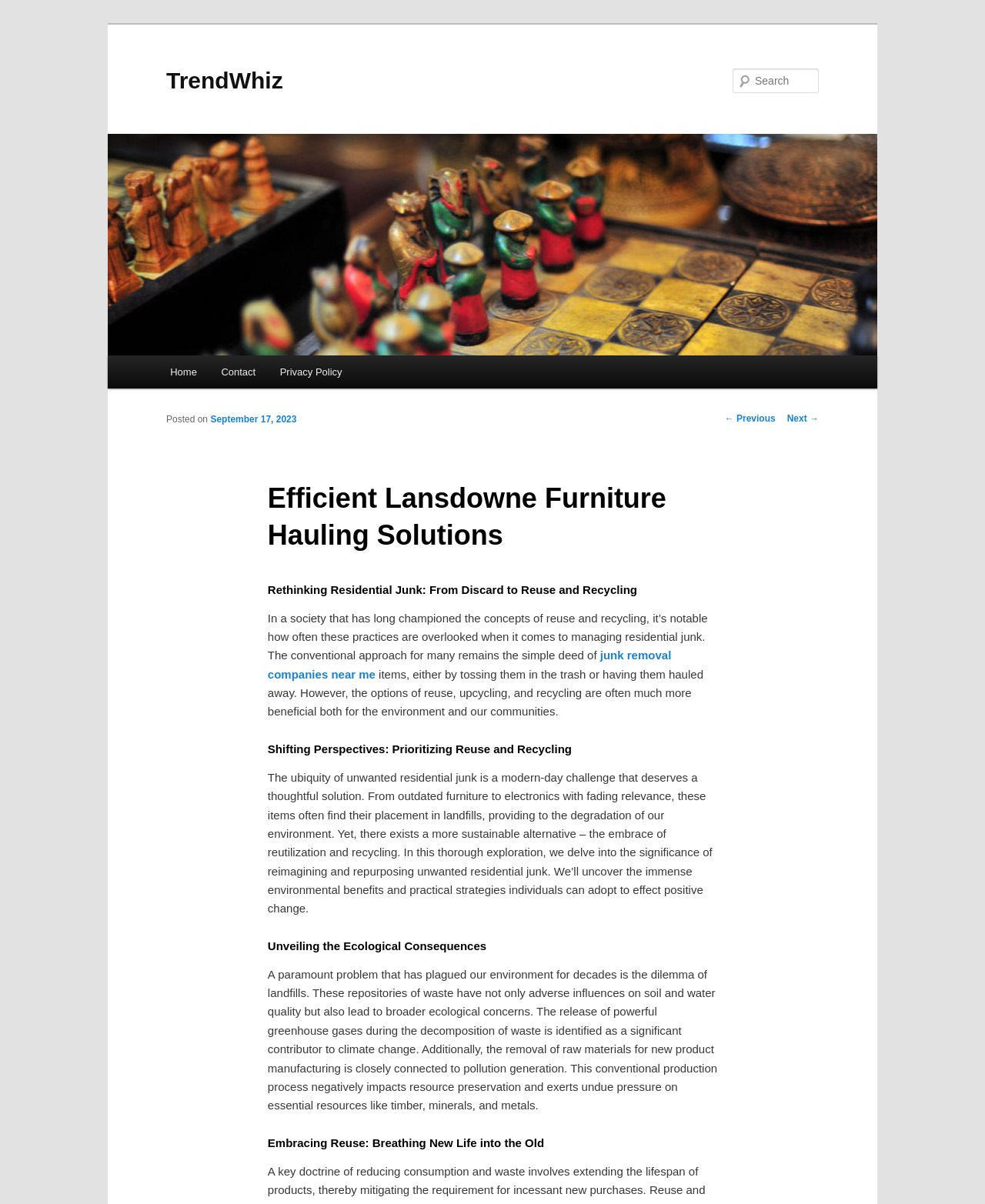Reply to the question with a brief word or phrase: How many links are in the main menu?

3